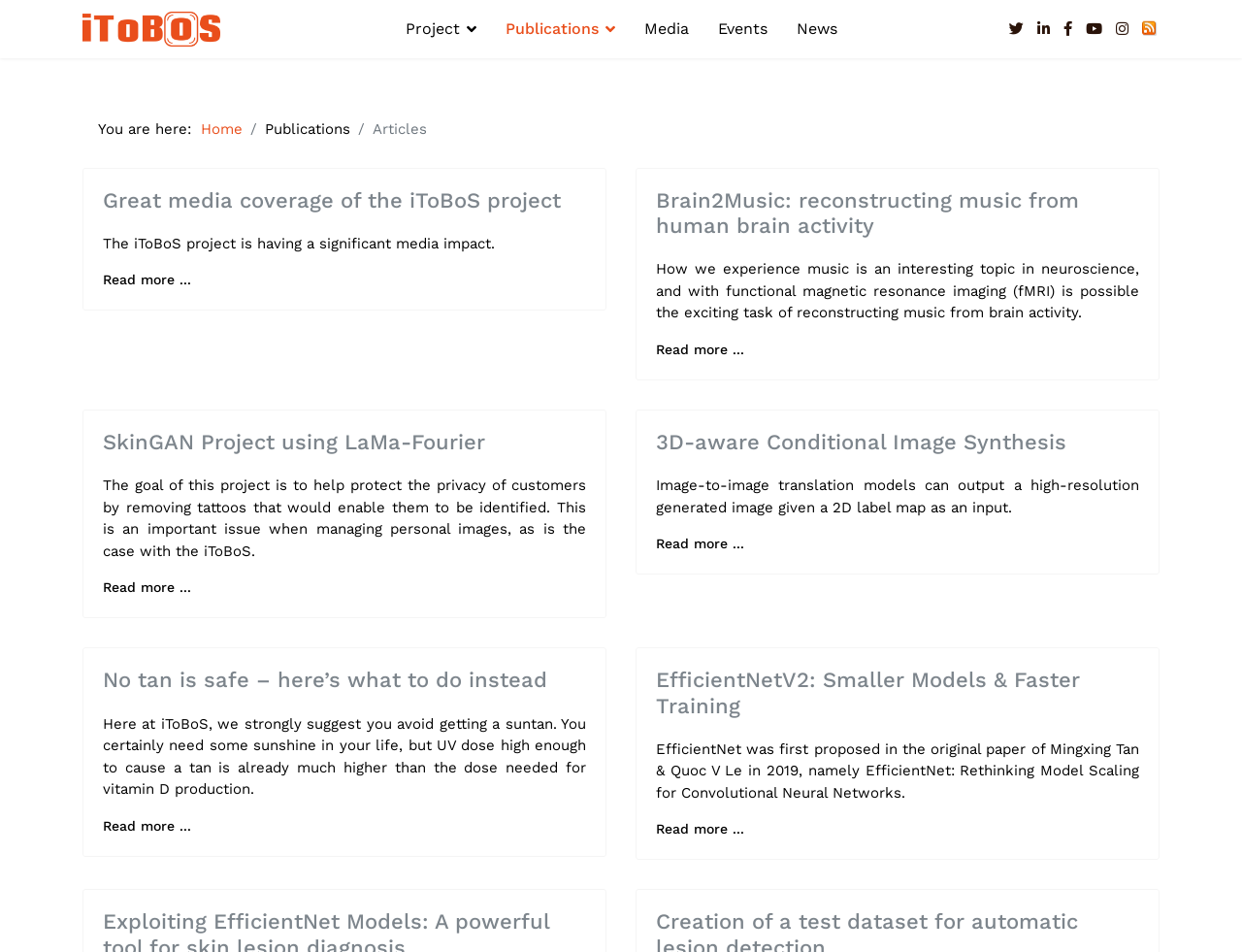Using the provided description alt="iToBoS Project", find the bounding box coordinates for the UI element. Provide the coordinates in (top-left x, top-left y, bottom-right x, bottom-right y) format, ensuring all values are between 0 and 1.

[0.066, 0.012, 0.177, 0.049]